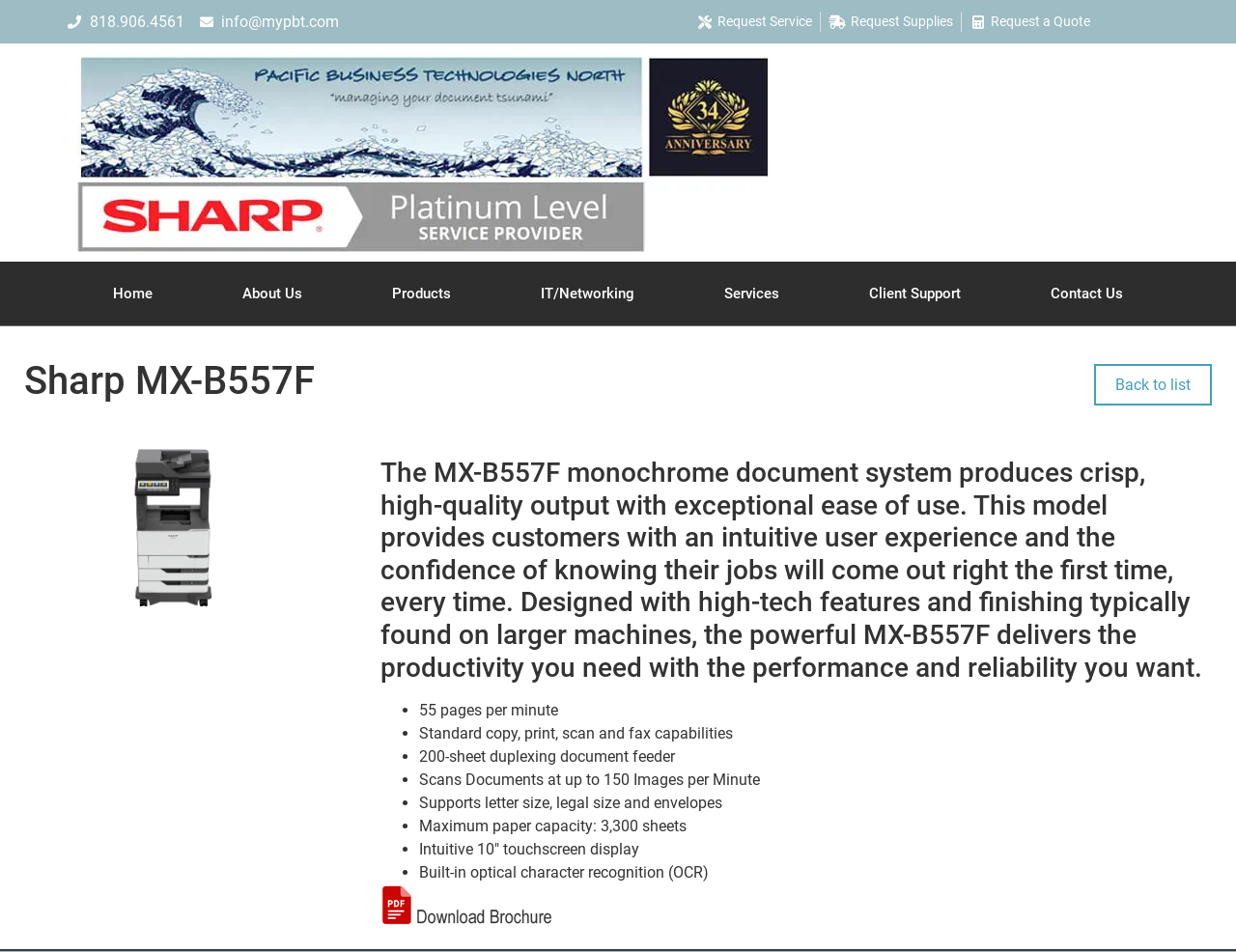What is the maximum paper capacity of the MX-B557F?
Using the visual information, answer the question in a single word or phrase.

3,300 sheets